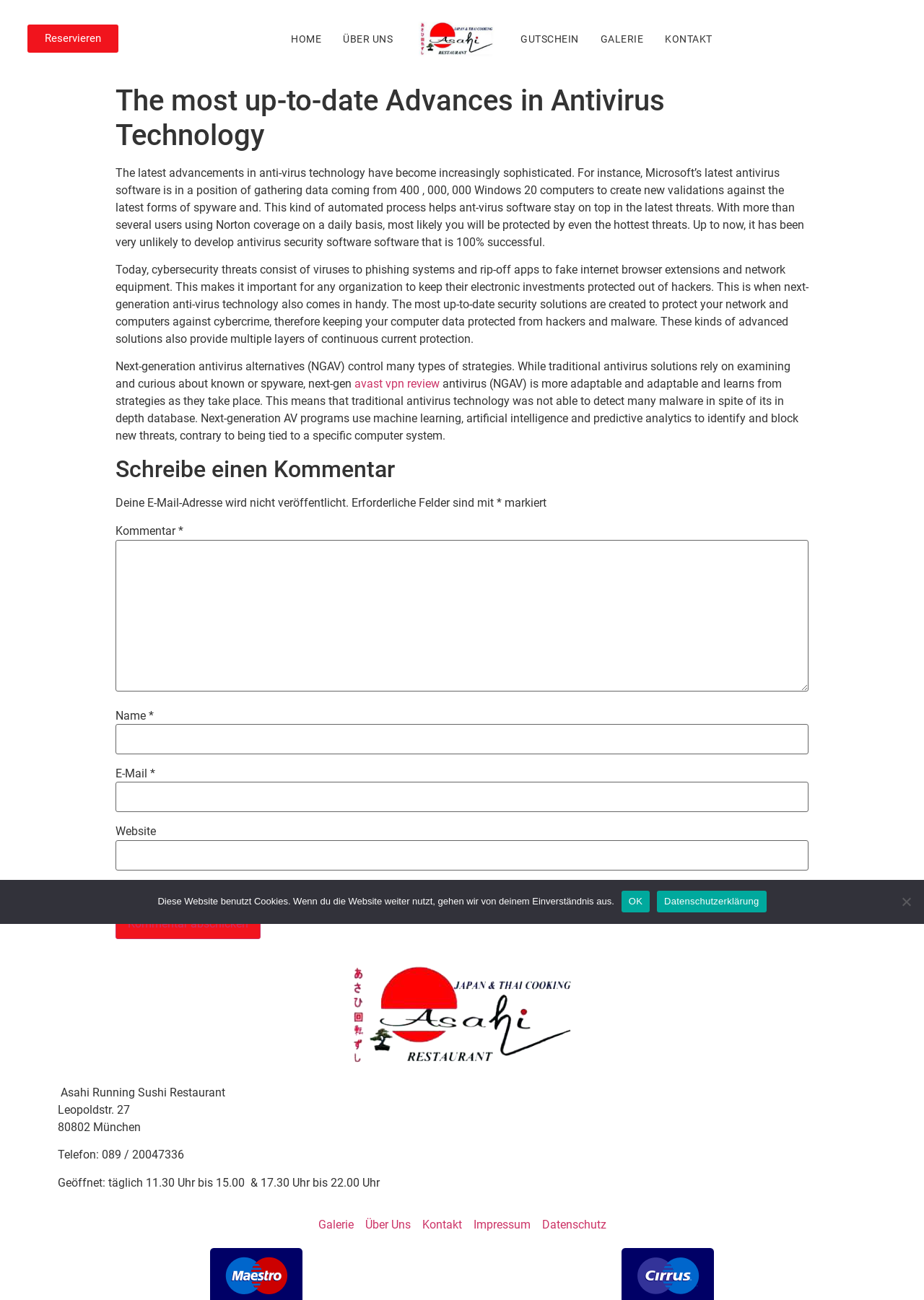Find the bounding box coordinates of the element I should click to carry out the following instruction: "Go to the HOME page".

[0.315, 0.013, 0.348, 0.047]